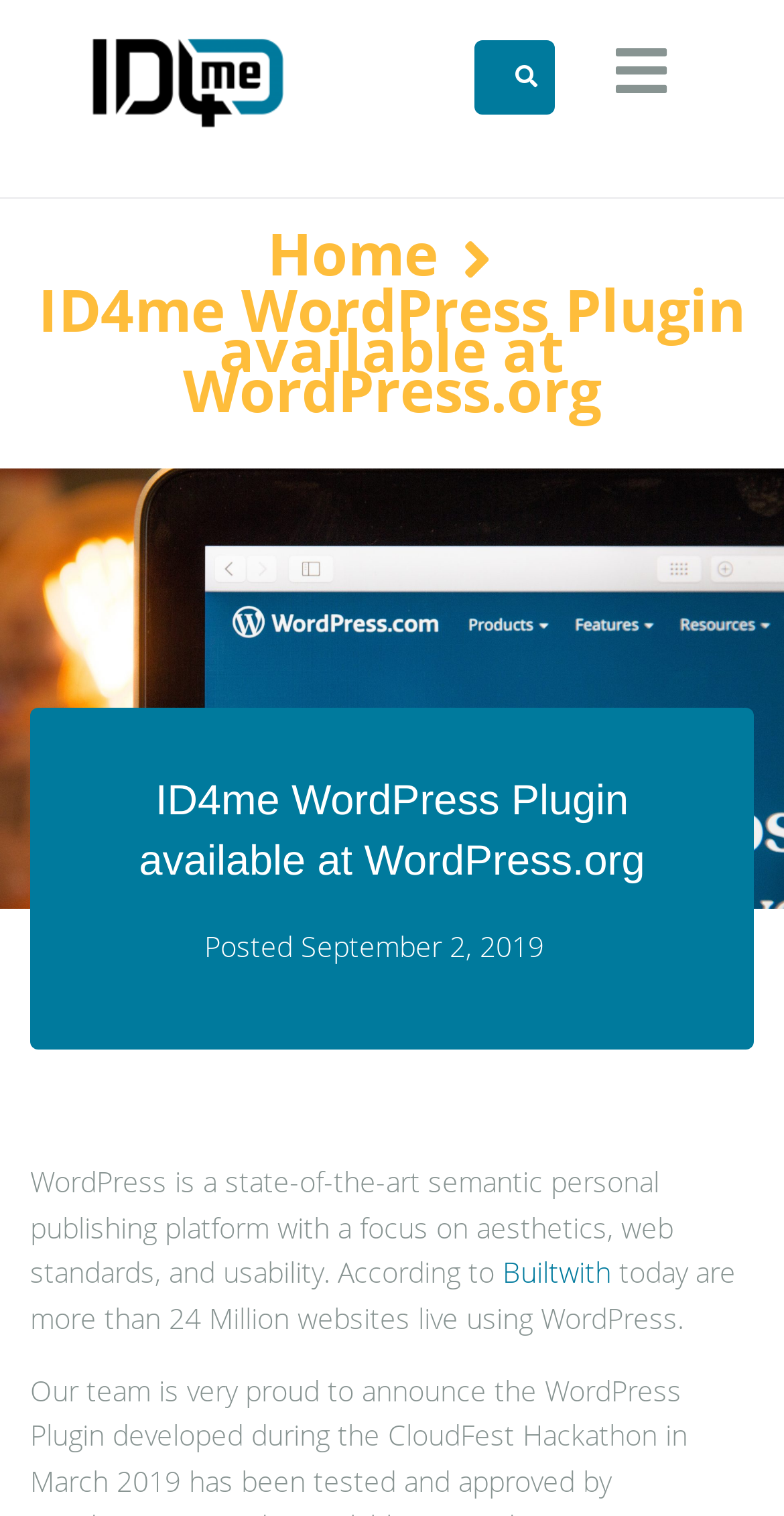Identify the title of the webpage and provide its text content.

ID4me WordPress Plugin available at WordPress.org